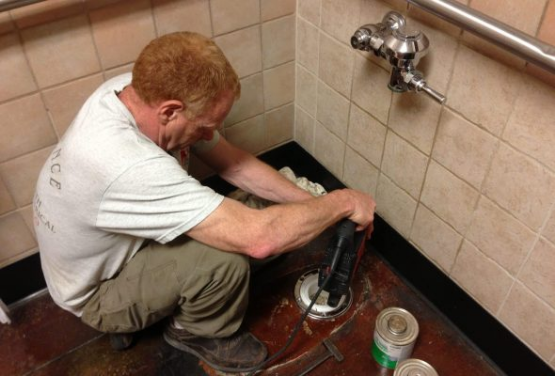Convey all the details present in the image.

In a restroom setting, a skilled plumber is engaged in a professional plumbing task. He is crouched over a floor drain, utilizing a power tool to address a plumbing issue, possibly related to drainage or clogs. The area is tiled and features a wall-mounted faucet nearby, indicating that this is a maintained facility. On the floor beside him, several cans are visible, likely containing tools or cleaning supplies essential for his work. This image exemplifies the hands-on approach of residential plumbing services, highlighting the technician's dedication to resolving plumbing problems efficiently. The accompanying text for this section emphasizes the company's commitment to high-quality service and the importance of hiring licensed professionals for plumbing needs.